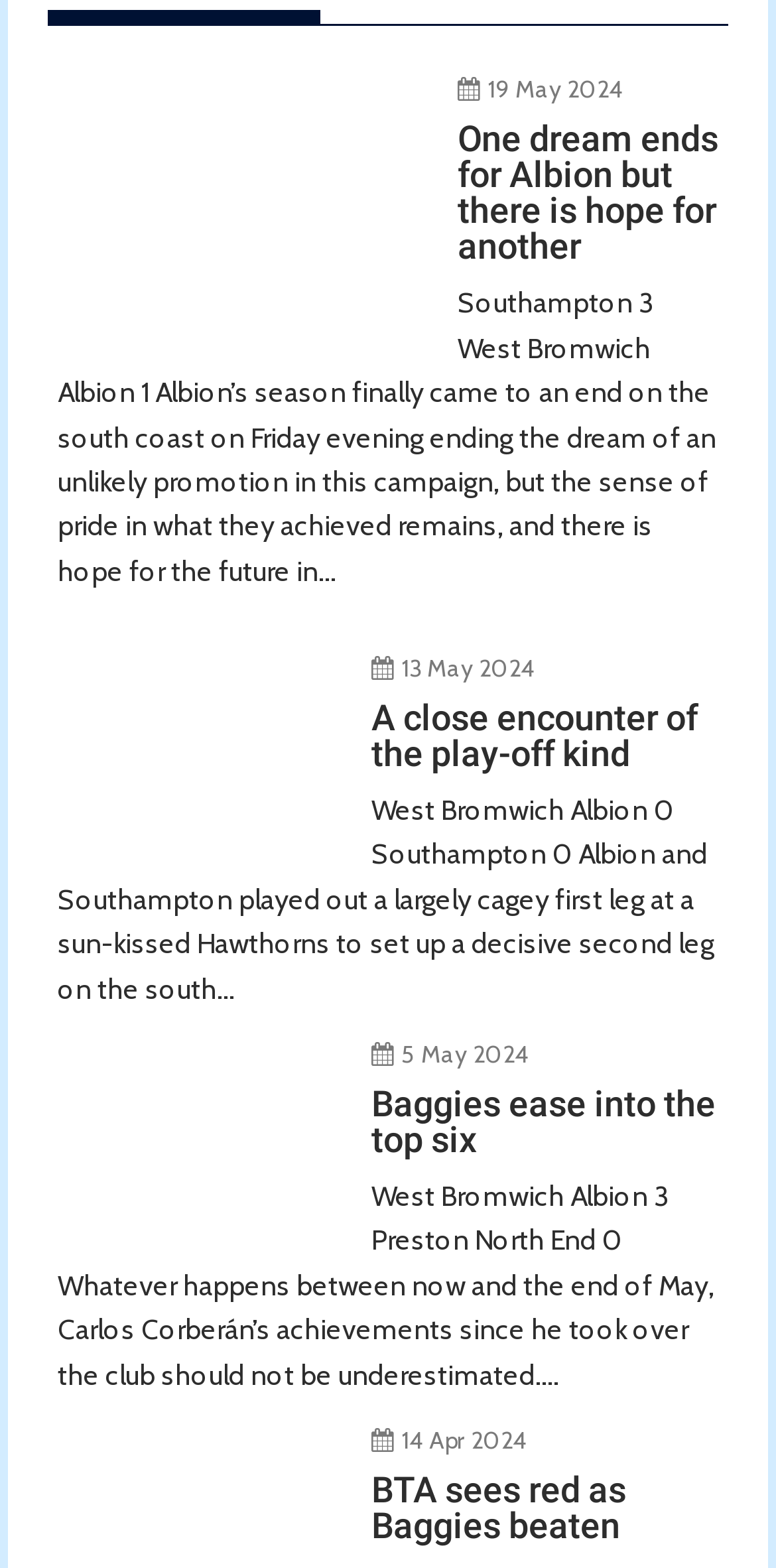Indicate the bounding box coordinates of the element that needs to be clicked to satisfy the following instruction: "Read the news about BTA seeing red as Baggies beaten". The coordinates should be four float numbers between 0 and 1, i.e., [left, top, right, bottom].

[0.074, 0.939, 0.926, 0.985]